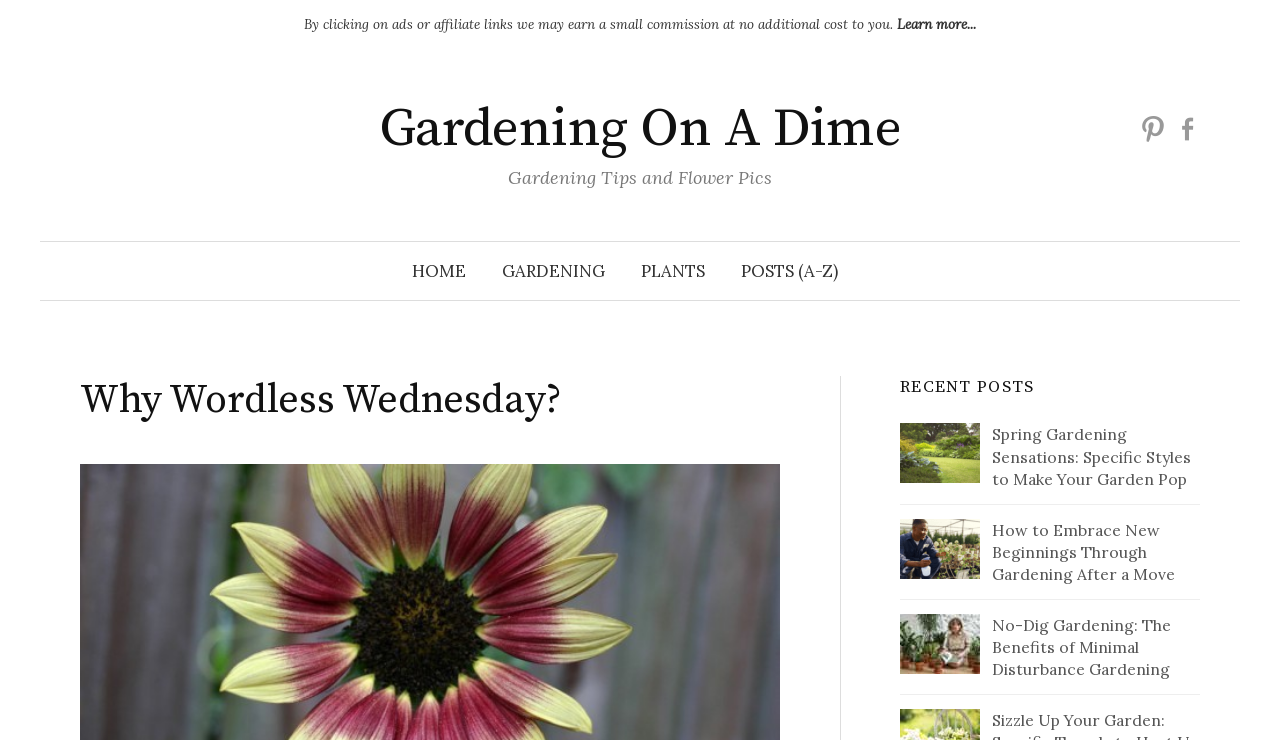What is the name of the blog or website?
Based on the image, answer the question with as much detail as possible.

I looked at the top section of the webpage and found the link 'Gardening On A Dime', which is likely the name of the blog or website.